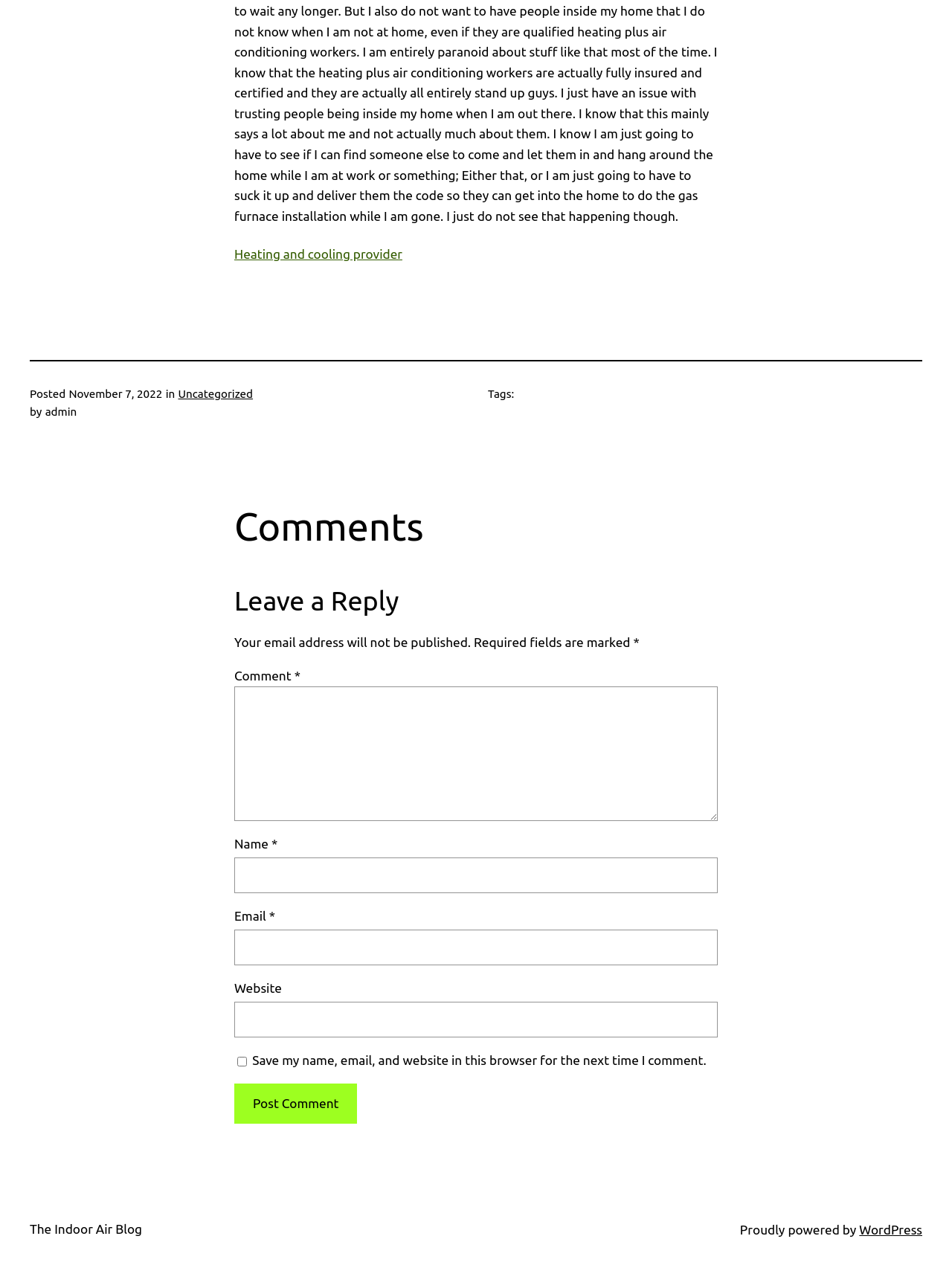Reply to the question with a brief word or phrase: How many fields are required in the comment form?

3